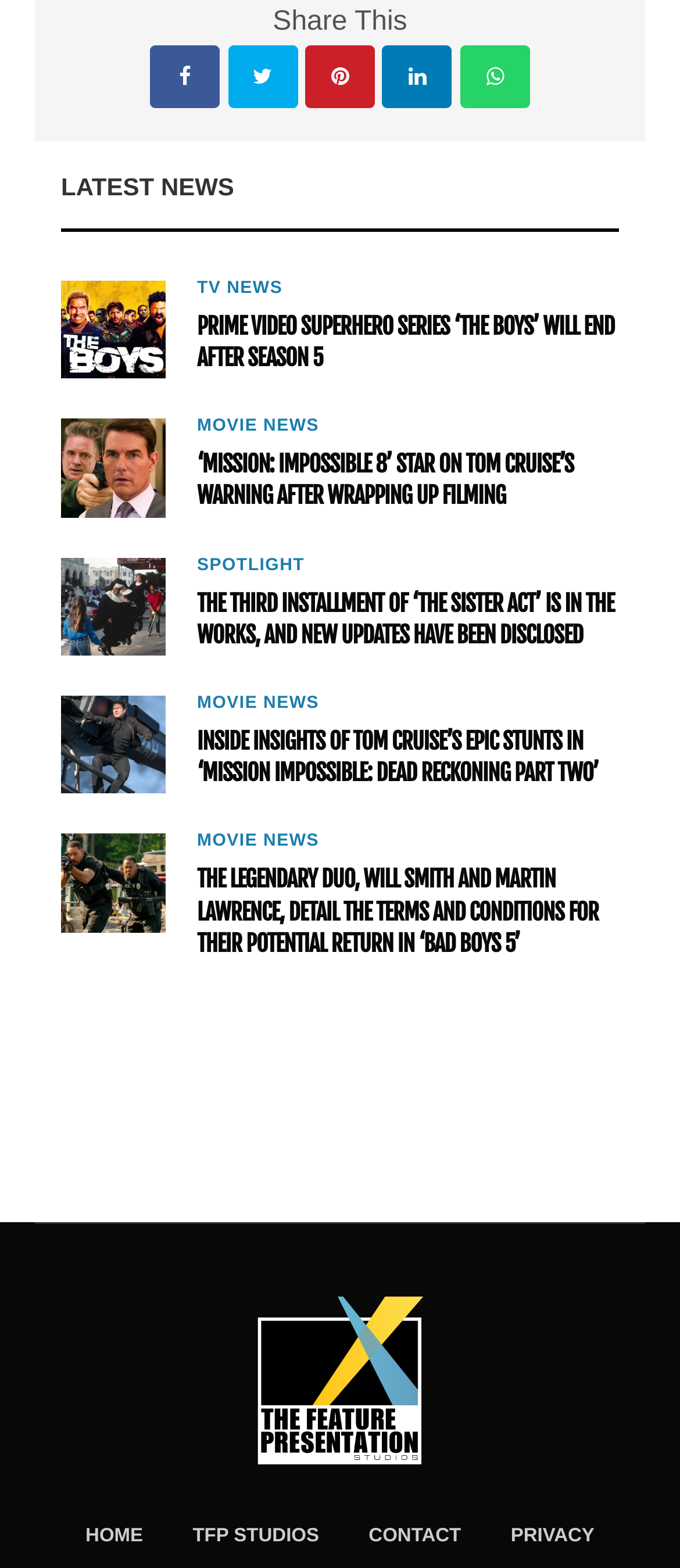Can you specify the bounding box coordinates of the area that needs to be clicked to fulfill the following instruction: "View full fingerprint"?

None